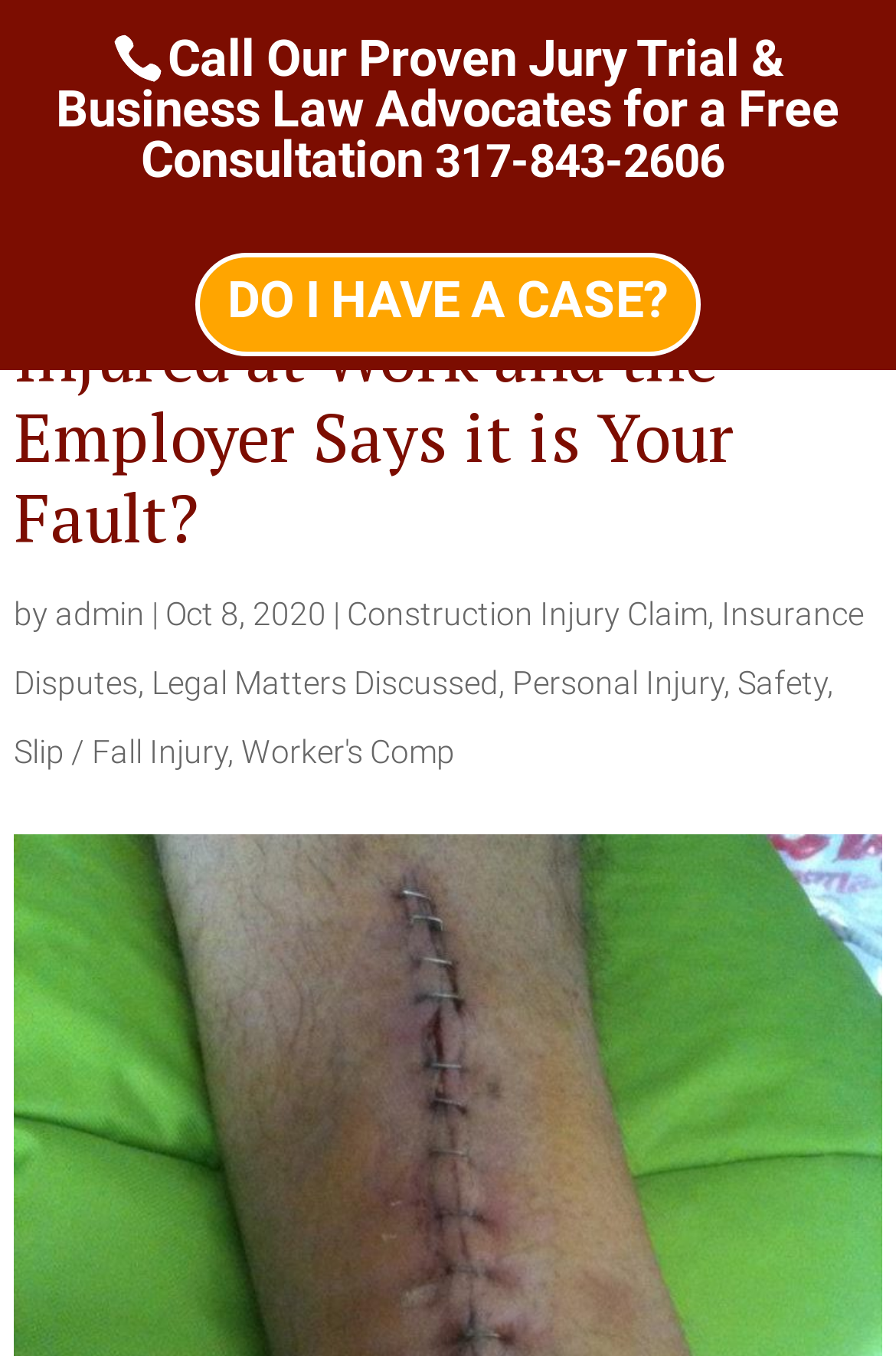Determine the coordinates of the bounding box that should be clicked to complete the instruction: "Visit the homepage of Goodin Abernathy LLP". The coordinates should be represented by four float numbers between 0 and 1: [left, top, right, bottom].

[0.025, 0.149, 0.869, 0.18]